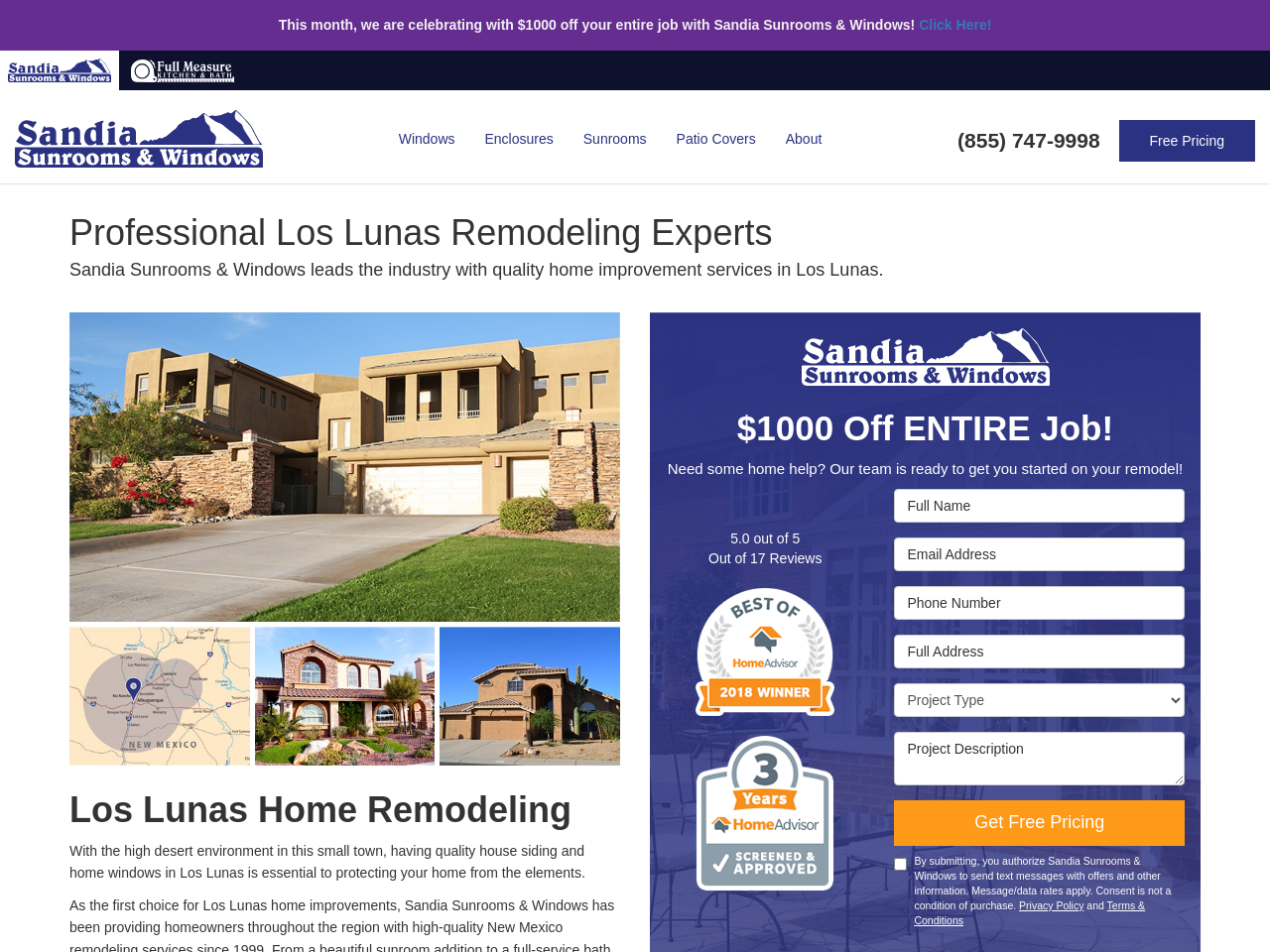Pinpoint the bounding box coordinates of the element you need to click to execute the following instruction: "Click the 'Sandia Sunrooms & Windows Logo' link". The bounding box should be represented by four float numbers between 0 and 1, in the format [left, top, right, bottom].

[0.097, 0.064, 0.191, 0.081]